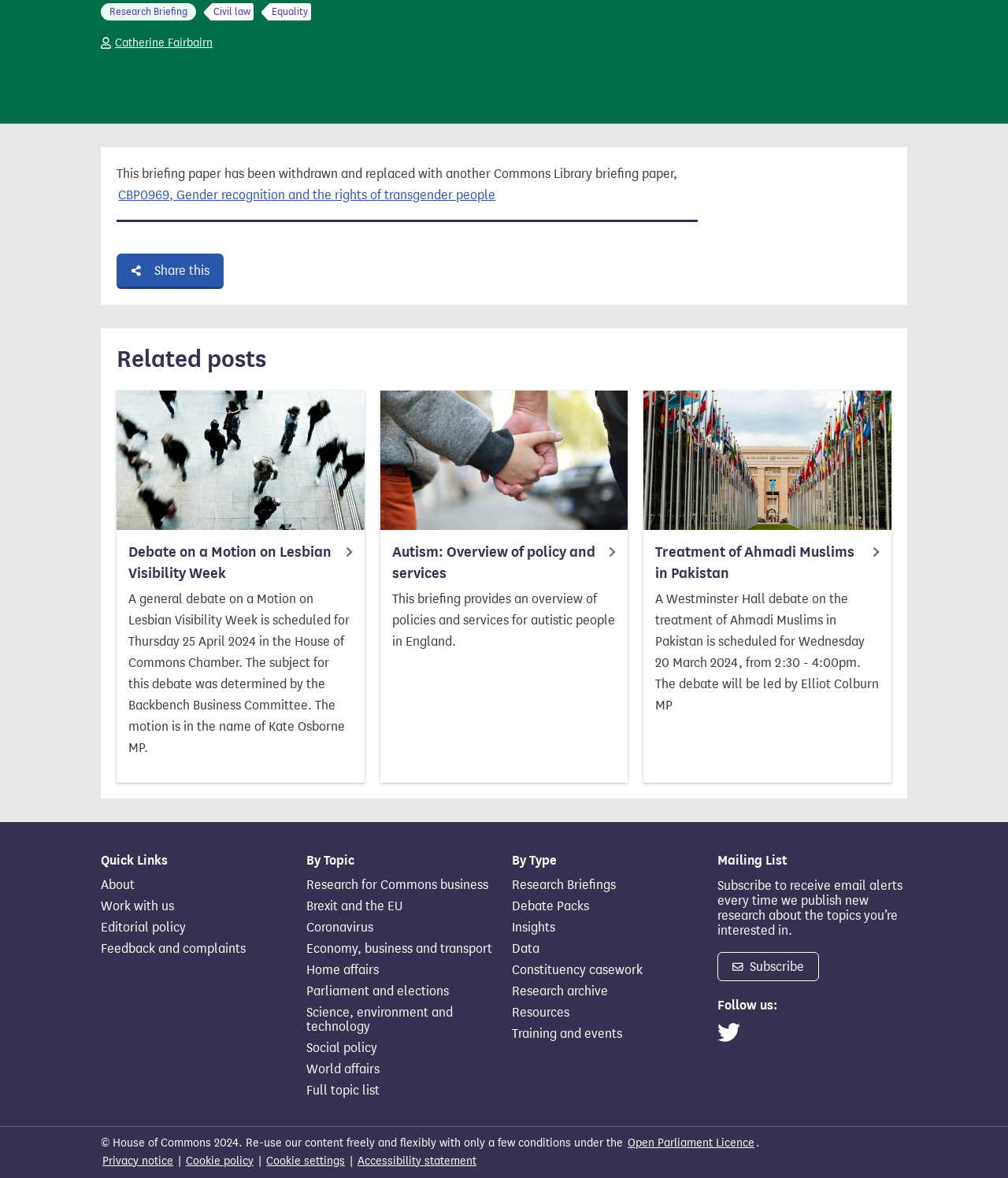Predict the bounding box of the UI element based on this description: "Social policy".

[0.304, 0.884, 0.492, 0.896]